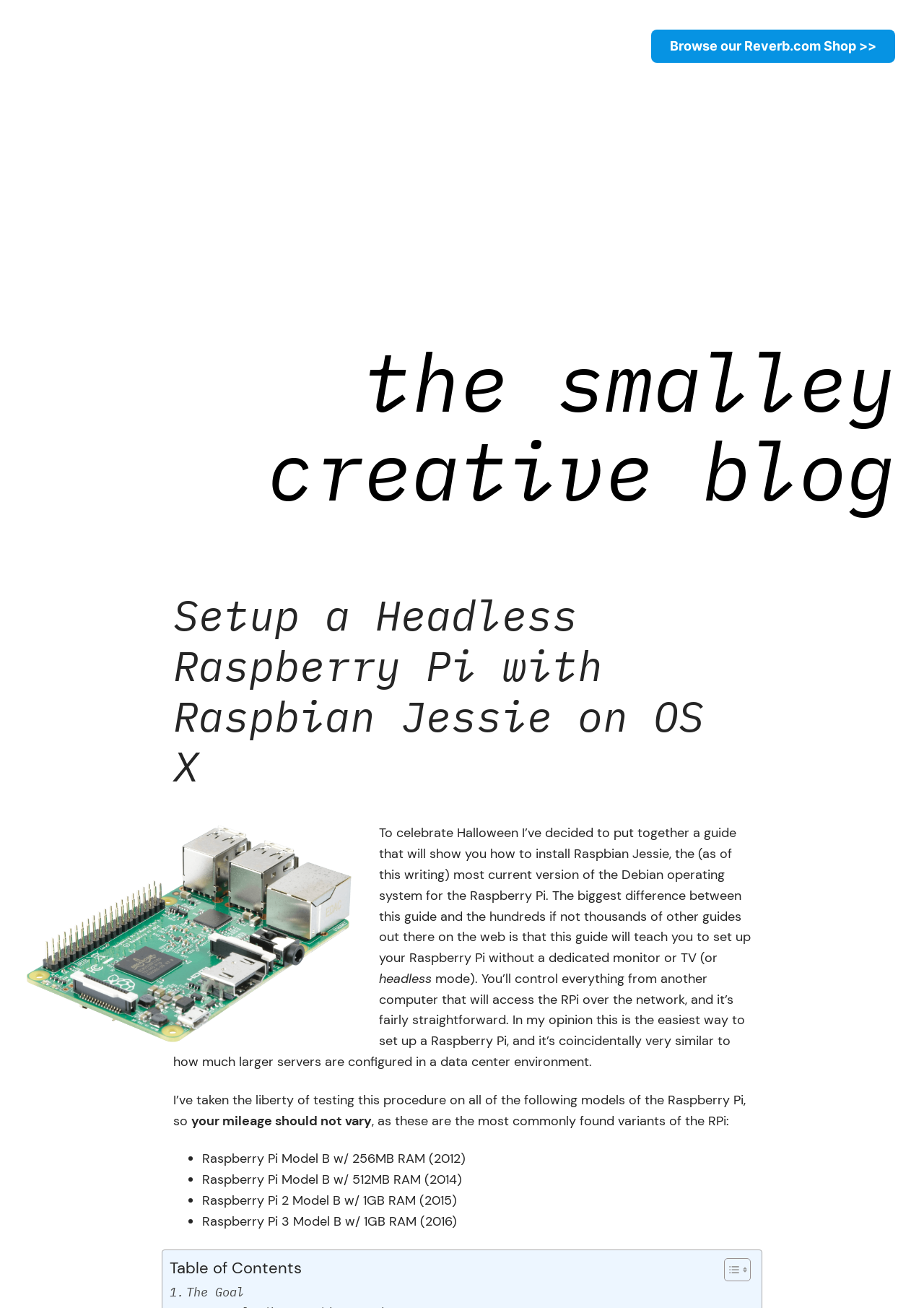Using the provided description Toggle, find the bounding box coordinates for the UI element. Provide the coordinates in (top-left x, top-left y, bottom-right x, bottom-right y) format, ensuring all values are between 0 and 1.

[0.772, 0.961, 0.809, 0.98]